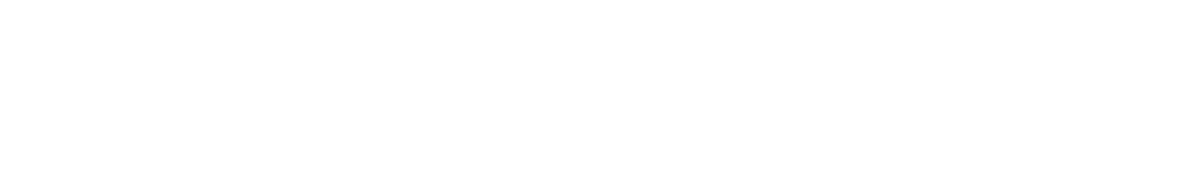Offer a detailed explanation of what is happening in the image.

The image features a stylish design element commonly associated with a sophisticated aesthetic, potentially serving as a decorative or functional component within a digital content layout. It appears alongside text discussing various library topics, including recommendations for books and resources, specifically tailored for a target audience interested in boards of directors and related subjects. The image is positioned in a digital content area, complementing information aimed at enhancing user knowledge and engagement with the topic at hand, possibly marking a section dedicated to resources or recommendations within a library framework.